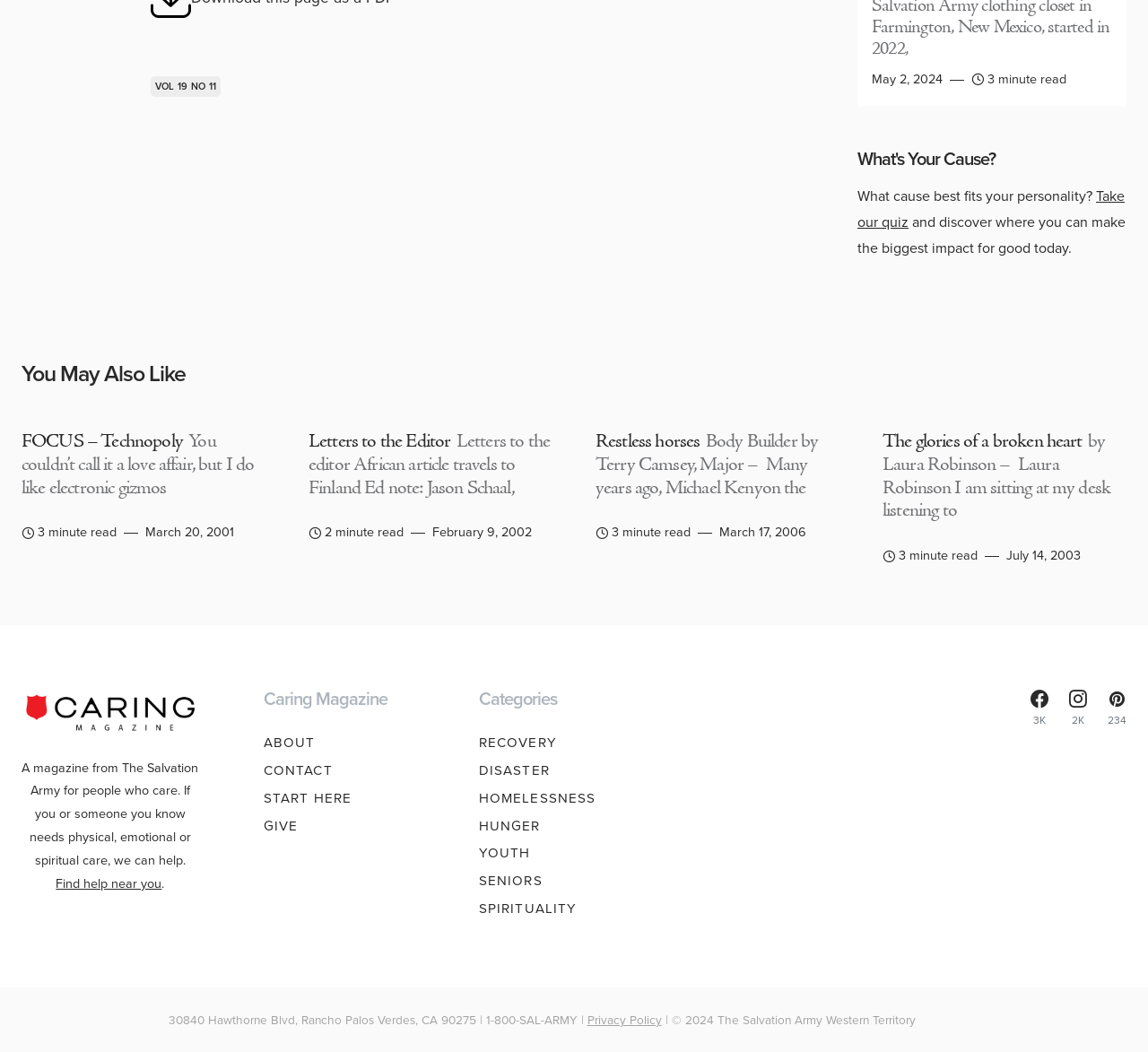Pinpoint the bounding box coordinates of the clickable area necessary to execute the following instruction: "Follow on Facebook". The coordinates should be given as four float numbers between 0 and 1, namely [left, top, right, bottom].

[0.897, 0.656, 0.913, 0.69]